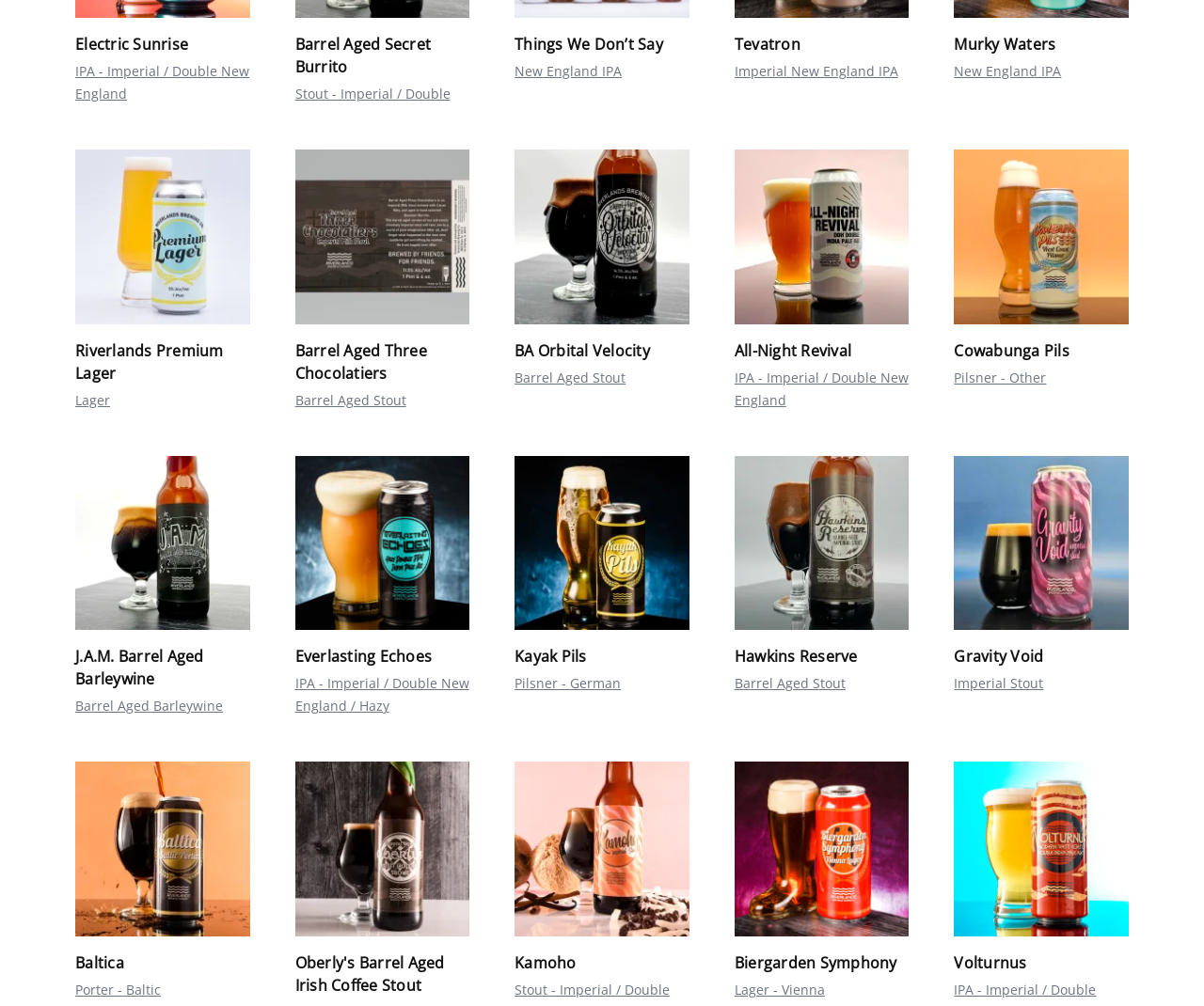Find the bounding box coordinates of the clickable element required to execute the following instruction: "Check out Riverlands Brewing Company's J.A.M. Barrel Aged Barleywine". Provide the coordinates as four float numbers between 0 and 1, i.e., [left, top, right, bottom].

[0.062, 0.453, 0.207, 0.686]